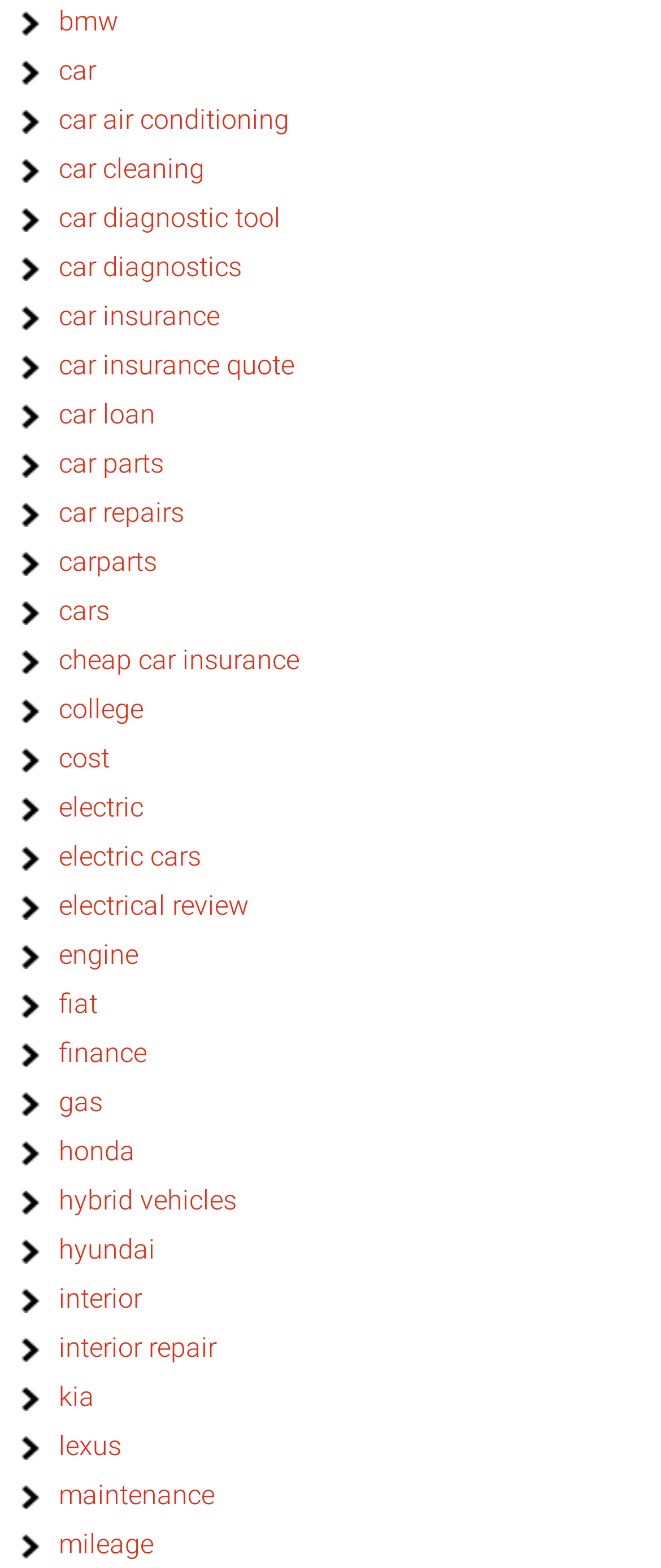Determine the bounding box coordinates of the element's region needed to click to follow the instruction: "visit car parts page". Provide these coordinates as four float numbers between 0 and 1, formatted as [left, top, right, bottom].

[0.089, 0.285, 0.248, 0.306]